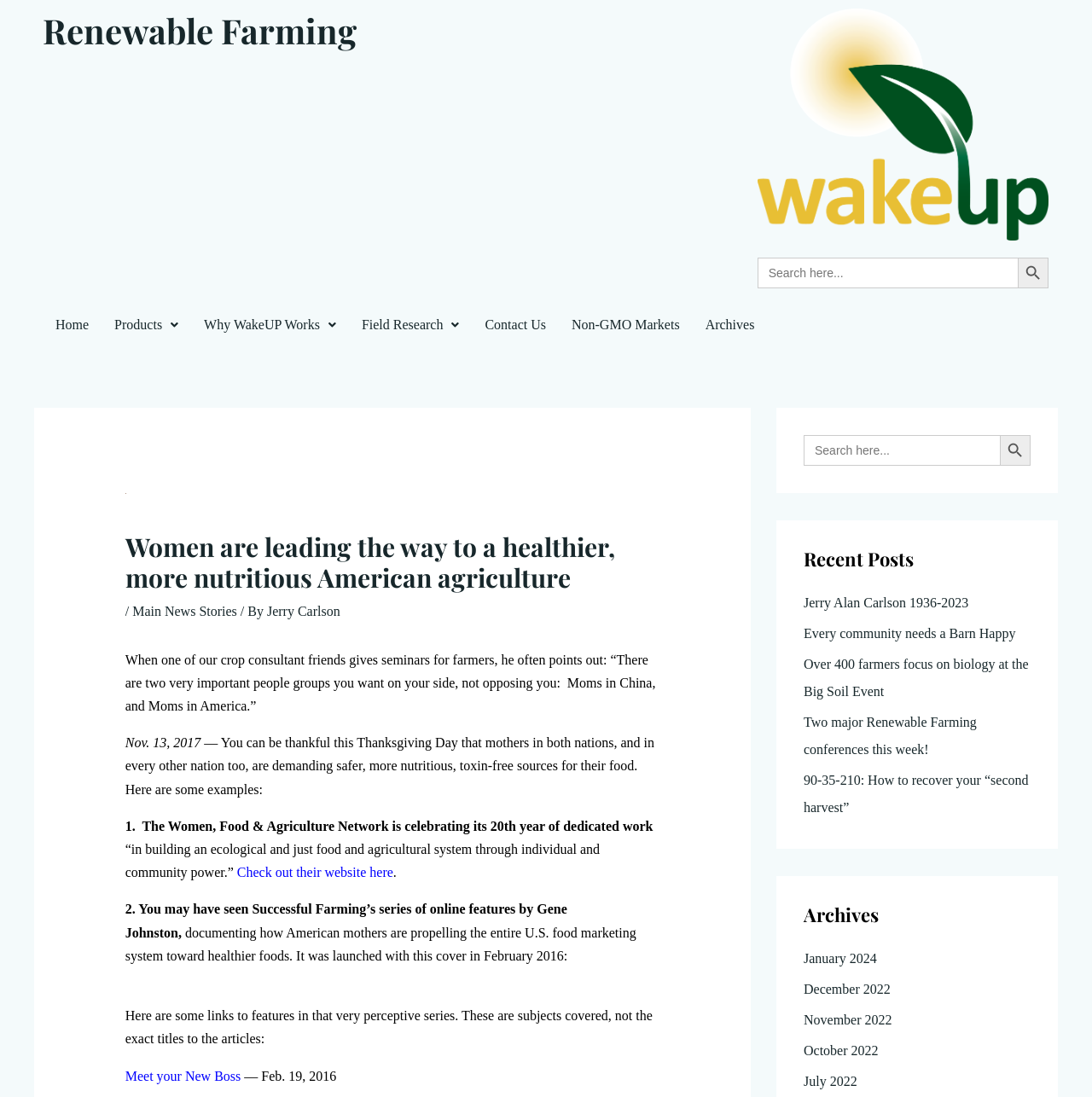Explain in detail what you observe on this webpage.

The webpage is titled "Women are leading the way to a healthier, more nutritious American agriculture - Renewable Farming". At the top, there is a heading "Renewable Farming" followed by a link and a search bar. Below the search bar, there are several links to different pages, including "Home", "Products", "Why WakeUP Works", "Field Research", "Contact Us", "Non-GMO Markets", and "Archives".

The main content of the page is an article with the title "Women are leading the way to a healthier, more nutritious American agriculture". The article starts with a quote from a crop consultant friend, mentioning the importance of having moms in China and America on one's side. The article then expresses gratitude for mothers in both nations who are demanding safer and more nutritious food sources.

The article highlights two examples of women's efforts in this regard. The first example is the Women, Food & Agriculture Network, which is celebrating its 20th year of working towards an ecological and just food and agricultural system. The second example is a series of online features by Gene Johnston, documenting how American mothers are propelling the entire U.S. food marketing system towards healthier foods. The article includes a figure, likely an image, and provides links to some of the features in the series.

At the bottom of the page, there are two complementary sections. The first section has a search bar and a button. The second section has a heading "Recent Posts" followed by a list of links to recent articles, including "Jerry Alan Carlson 1936-2023", "Every community needs a Barn Happy", and others. Below the recent posts, there is a heading "Archives" with links to articles from different months, including January 2024, December 2022, and others.